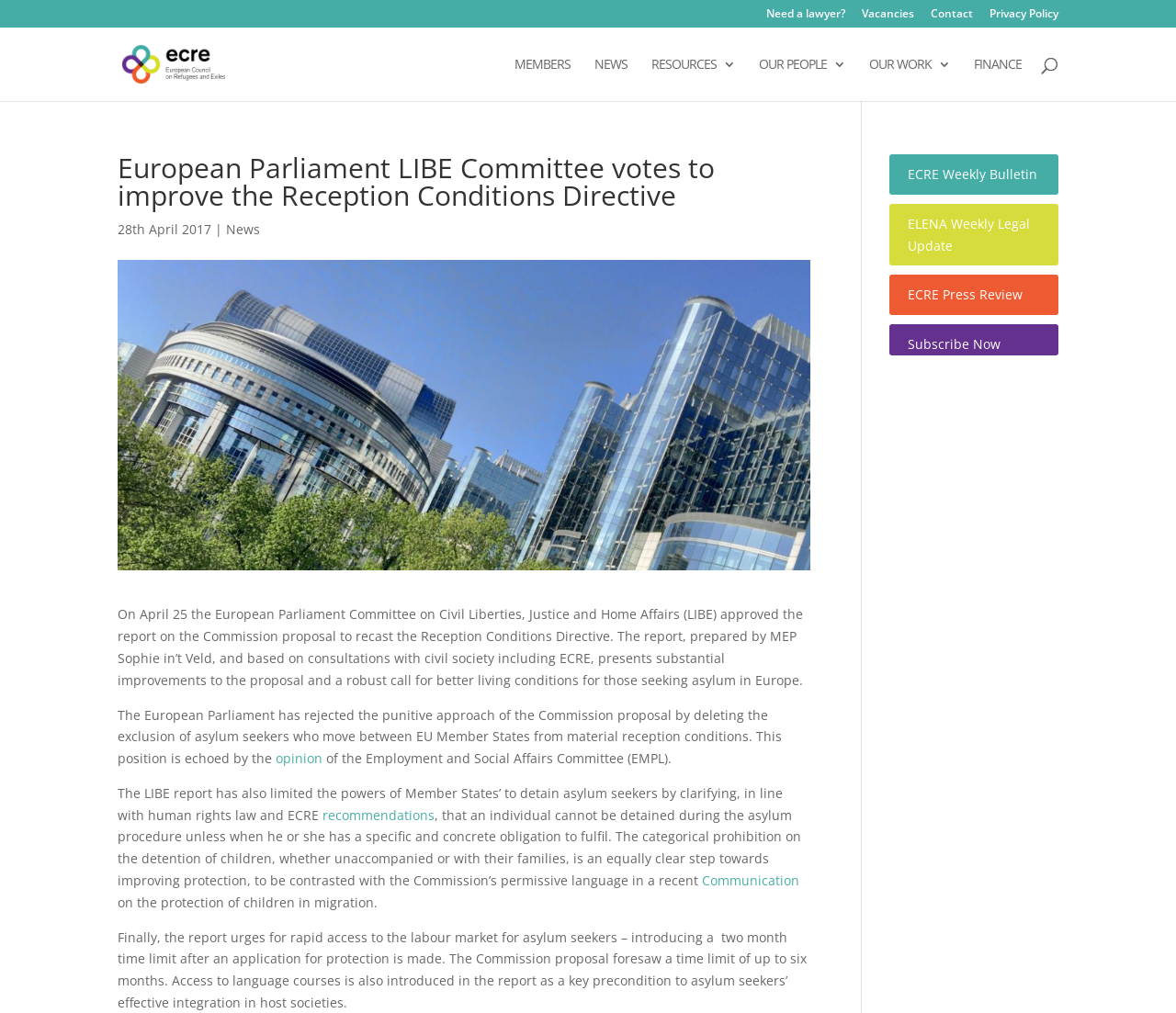Identify the bounding box coordinates for the UI element described by the following text: "OUR PEOPLE". Provide the coordinates as four float numbers between 0 and 1, in the format [left, top, right, bottom].

[0.645, 0.057, 0.719, 0.1]